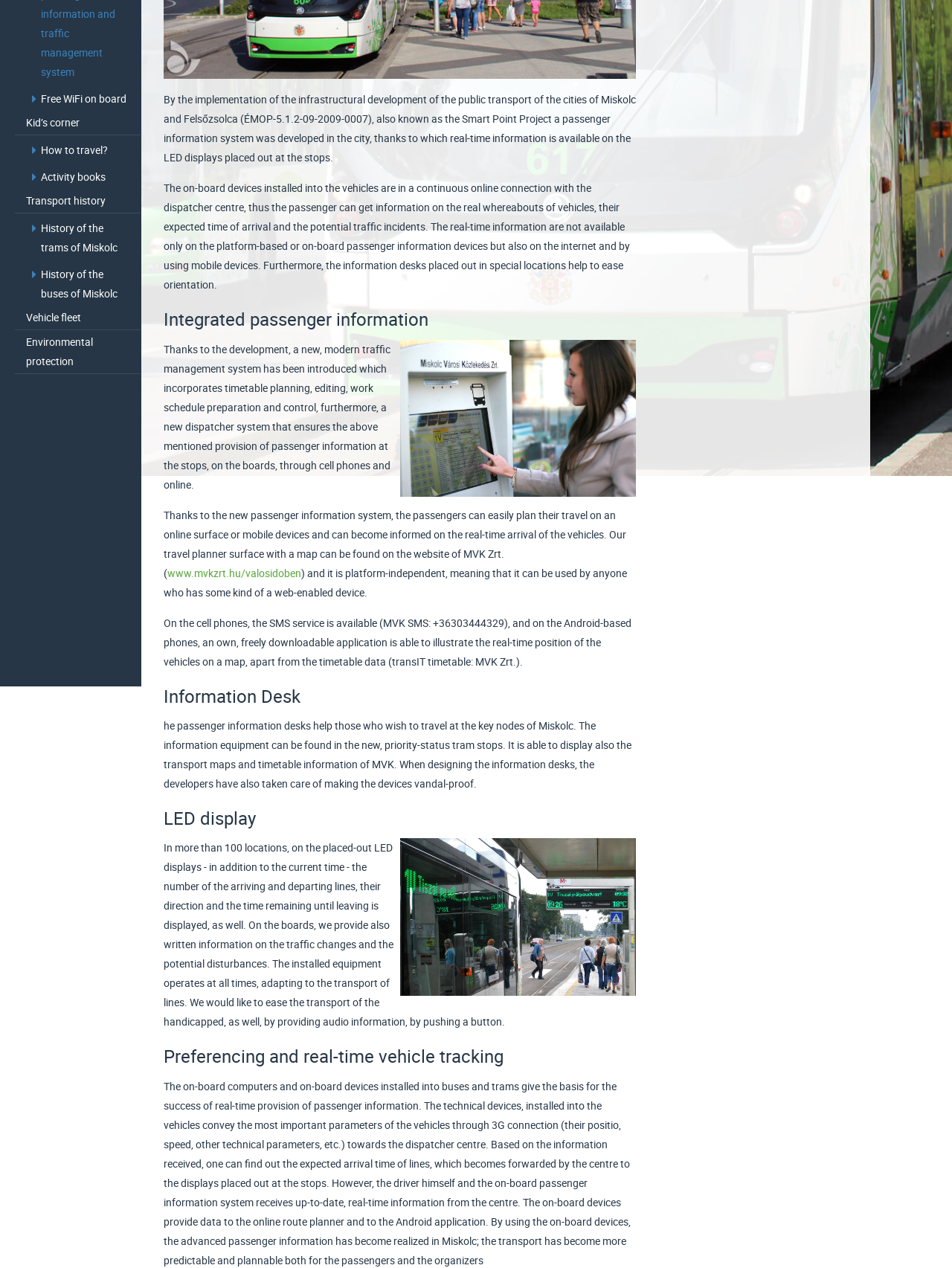Provide the bounding box coordinates for the UI element that is described by this text: "www.mvkzrt.hu/valosidoben". The coordinates should be in the form of four float numbers between 0 and 1: [left, top, right, bottom].

[0.176, 0.446, 0.316, 0.457]